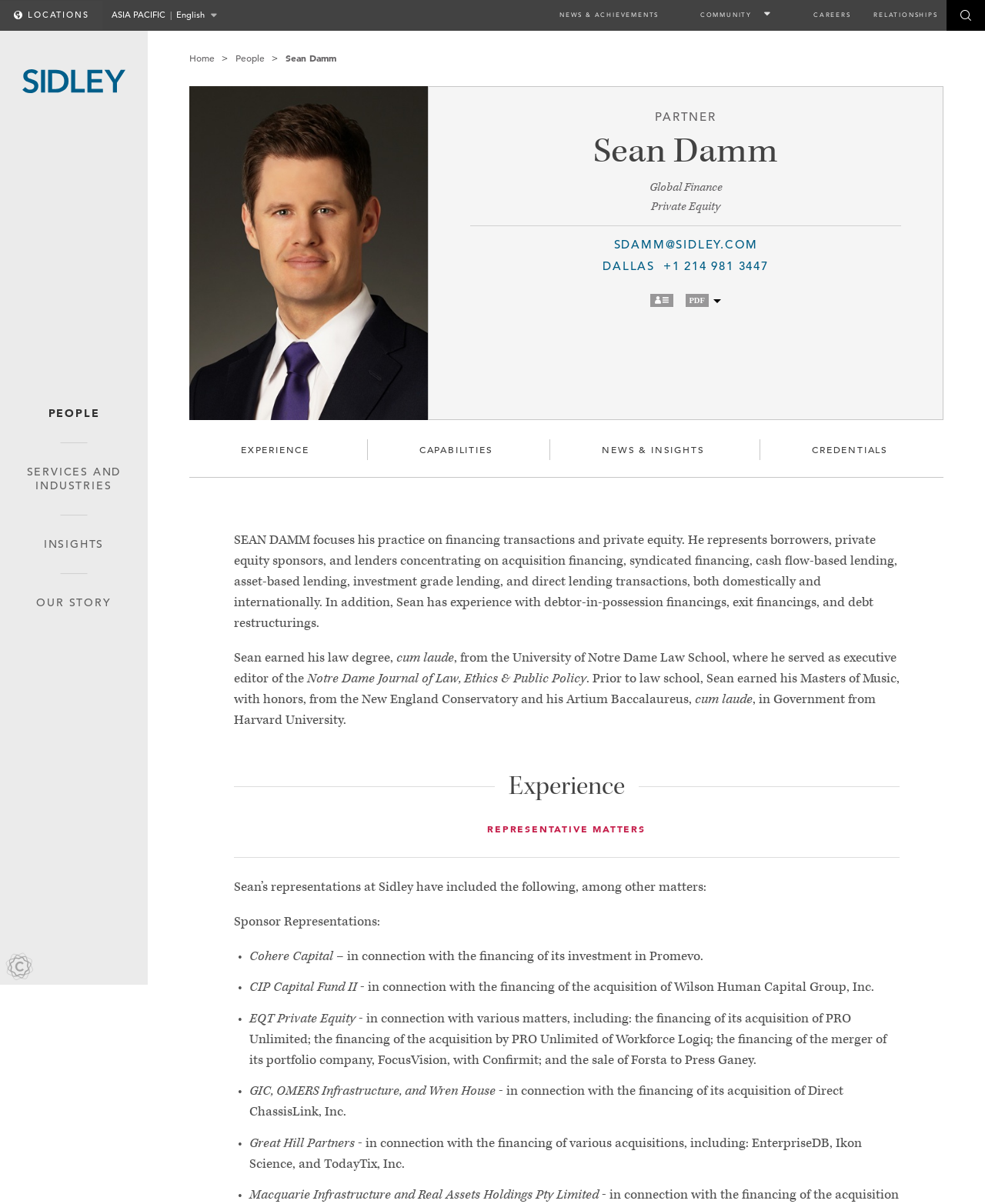Pinpoint the bounding box coordinates of the clickable area needed to execute the instruction: "Contact Sean Damm via email". The coordinates should be specified as four float numbers between 0 and 1, i.e., [left, top, right, bottom].

[0.623, 0.197, 0.769, 0.209]